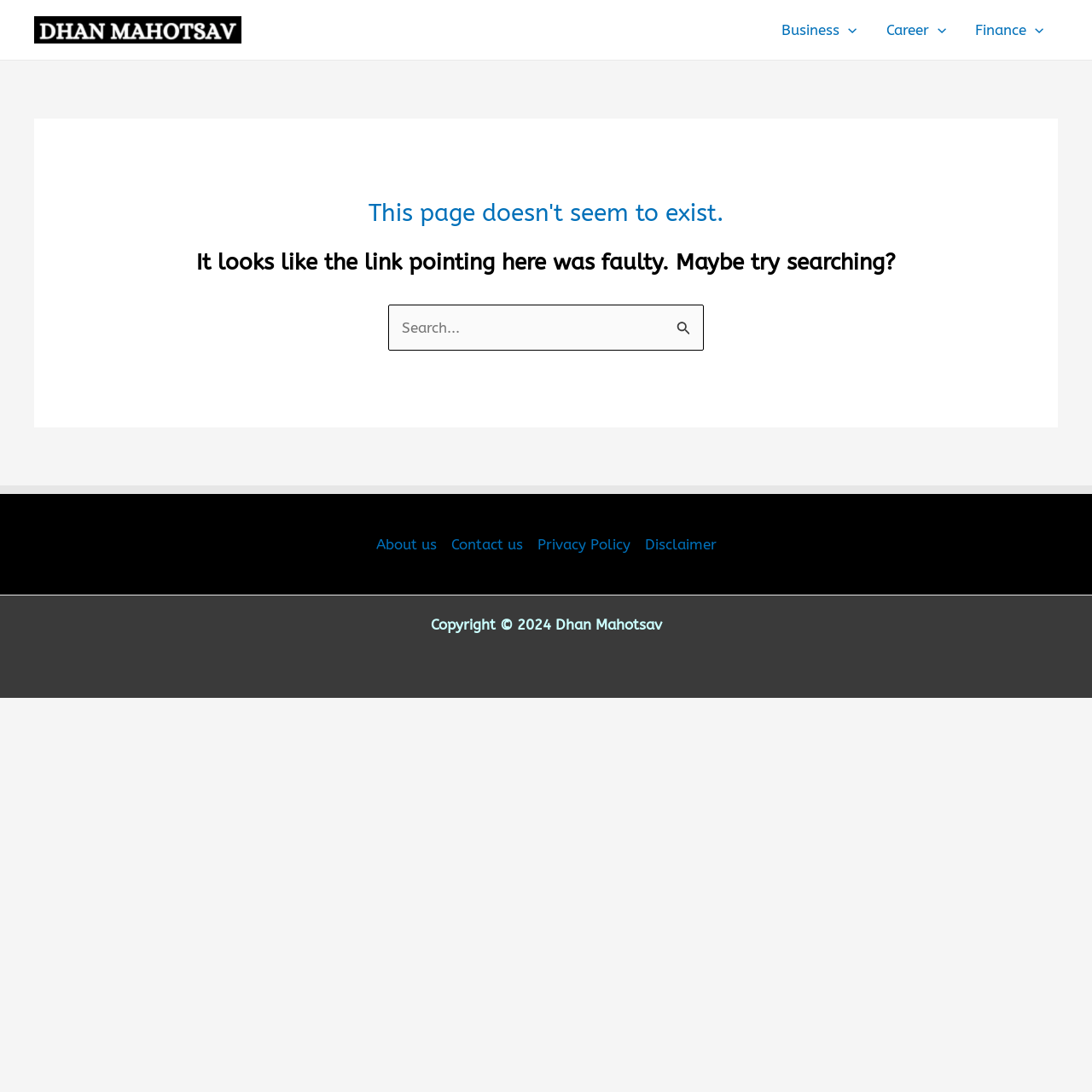What is the copyright year of the website?
Refer to the image and provide a thorough answer to the question.

The copyright information is located at the bottom of the page, and it states 'Copyright © 2024 Dhan Mahotsav'. This indicates that the website's copyright is valid until 2024.